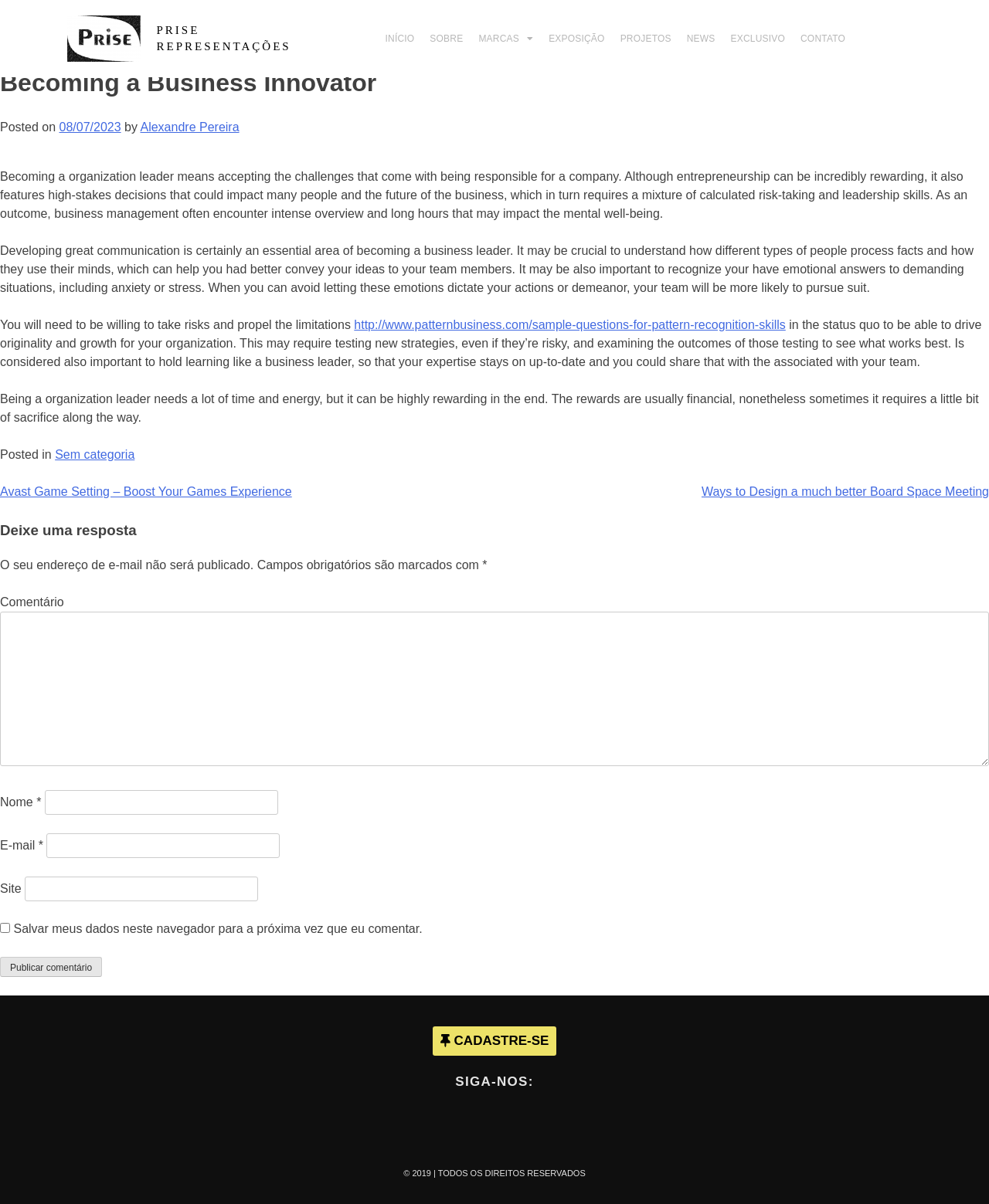Provide your answer in a single word or phrase: 
What is the purpose of the textbox at the bottom of the page?

To leave a comment